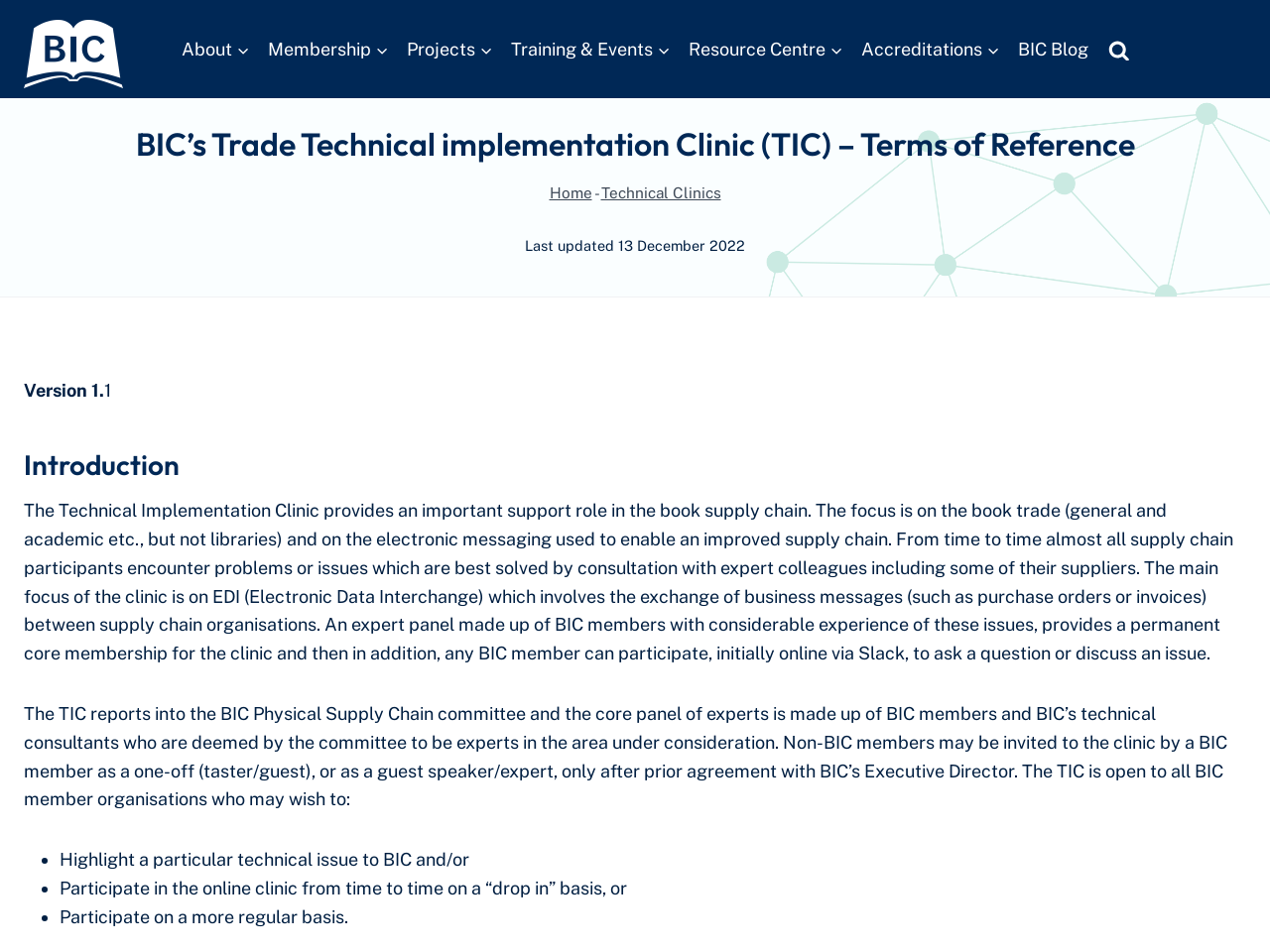Using the information shown in the image, answer the question with as much detail as possible: How can BIC member organizations participate in the Technical Implementation Clinic?

I found this answer by reading the introduction section of the webpage, which states that BIC member organizations can participate in the clinic initially online via Slack to ask a question or discuss an issue.